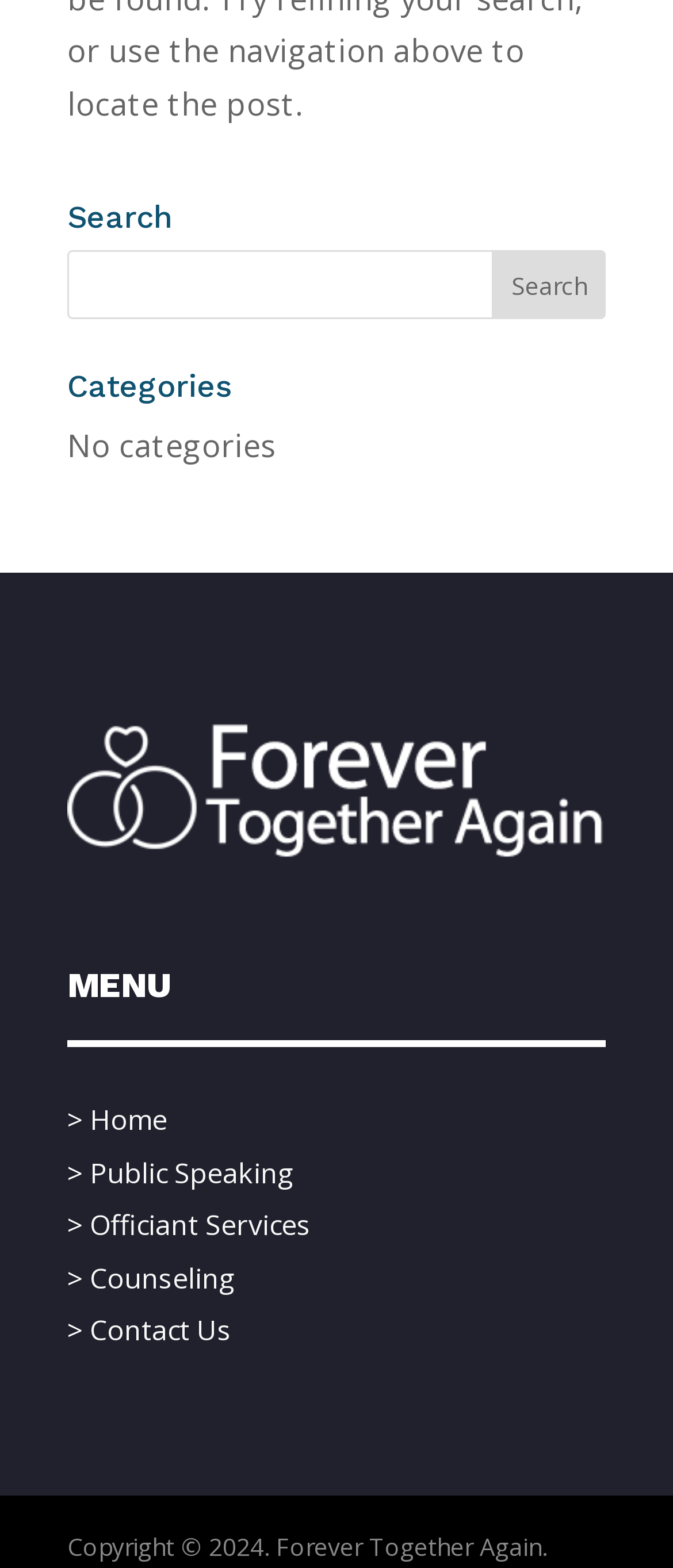Determine the bounding box coordinates for the UI element with the following description: "Contact Us". The coordinates should be four float numbers between 0 and 1, represented as [left, top, right, bottom].

[0.133, 0.837, 0.344, 0.861]